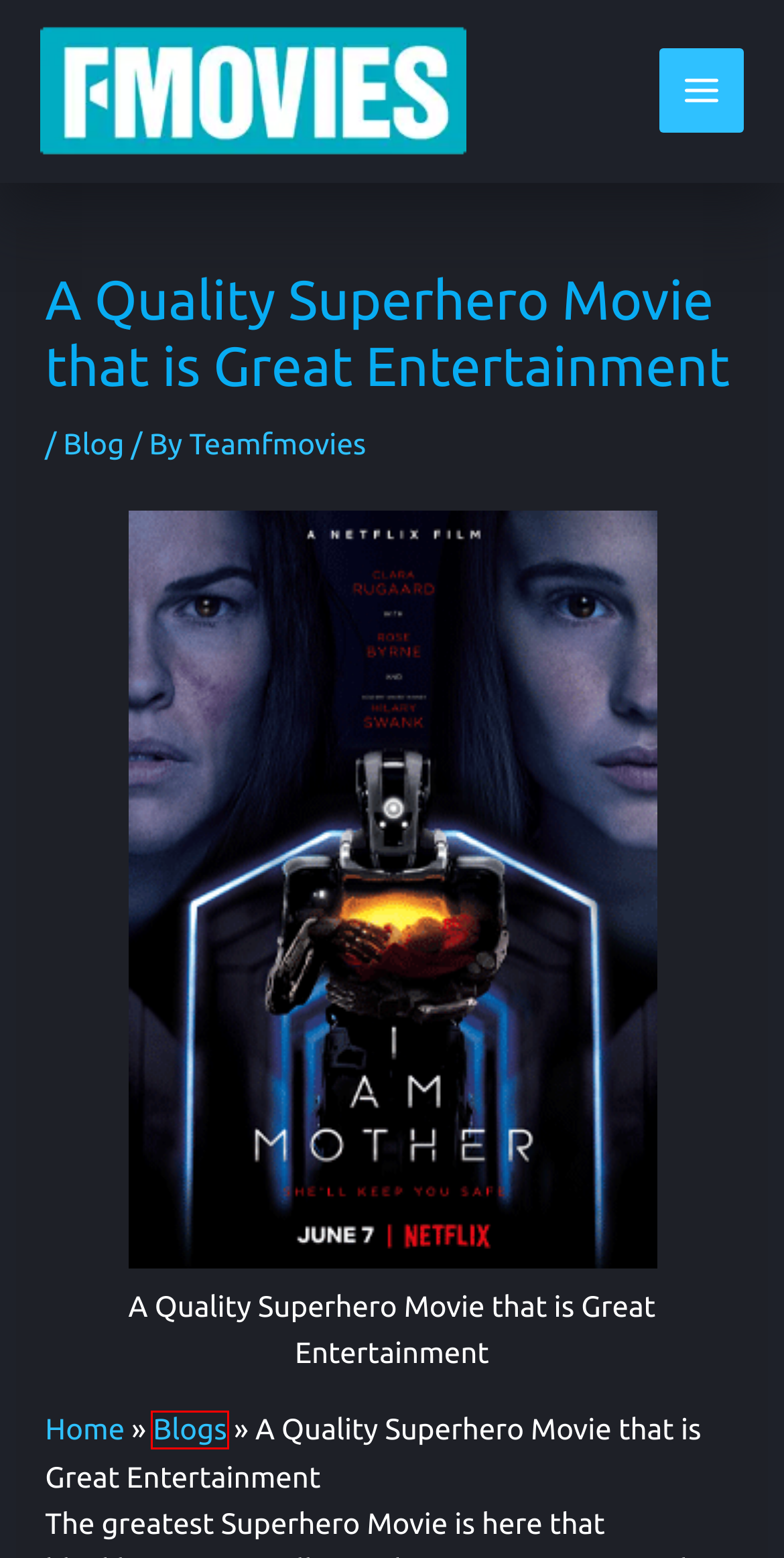Observe the webpage screenshot and focus on the red bounding box surrounding a UI element. Choose the most appropriate webpage description that corresponds to the new webpage after clicking the element in the bounding box. Here are the candidates:
A. films biographies about creative people
B. Best Movies of 2019 | 5 Amazing Best Movies of 2019
C. Celebrated Stories: A Collection of best Classics movies
D. Teamfmovies, Author at fmovies3
E. Fmovies Blogs For Flim Fans To Follow
F. Celebrating Living Legends | 5 Movies about Living Legends
G. Fmovies Best Movies And TV Shows Blogs Archives
H. Best Independent Movies Worth Watching

E